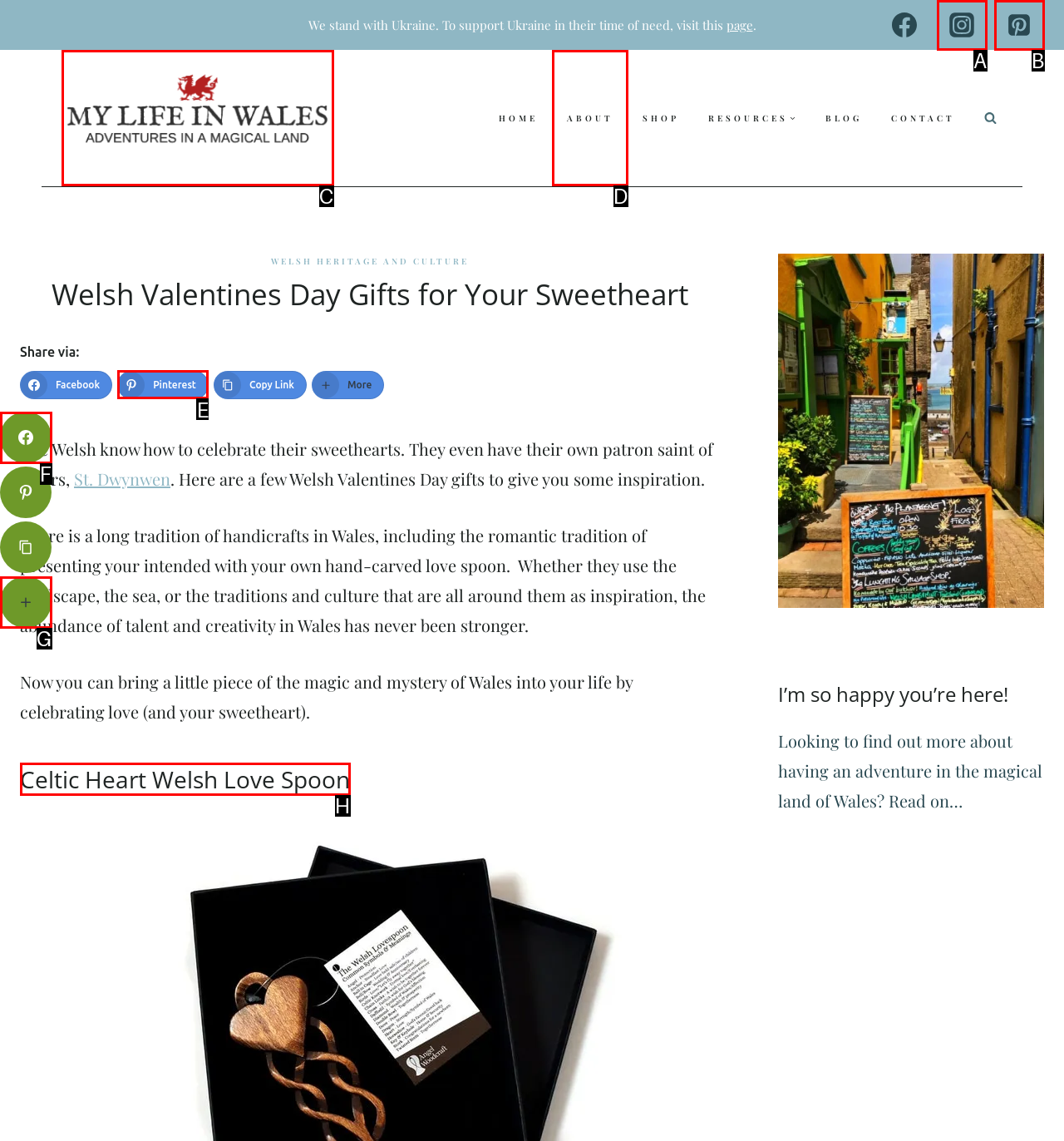Determine the appropriate lettered choice for the task: View the Celtic Heart Welsh Love Spoon. Reply with the correct letter.

H